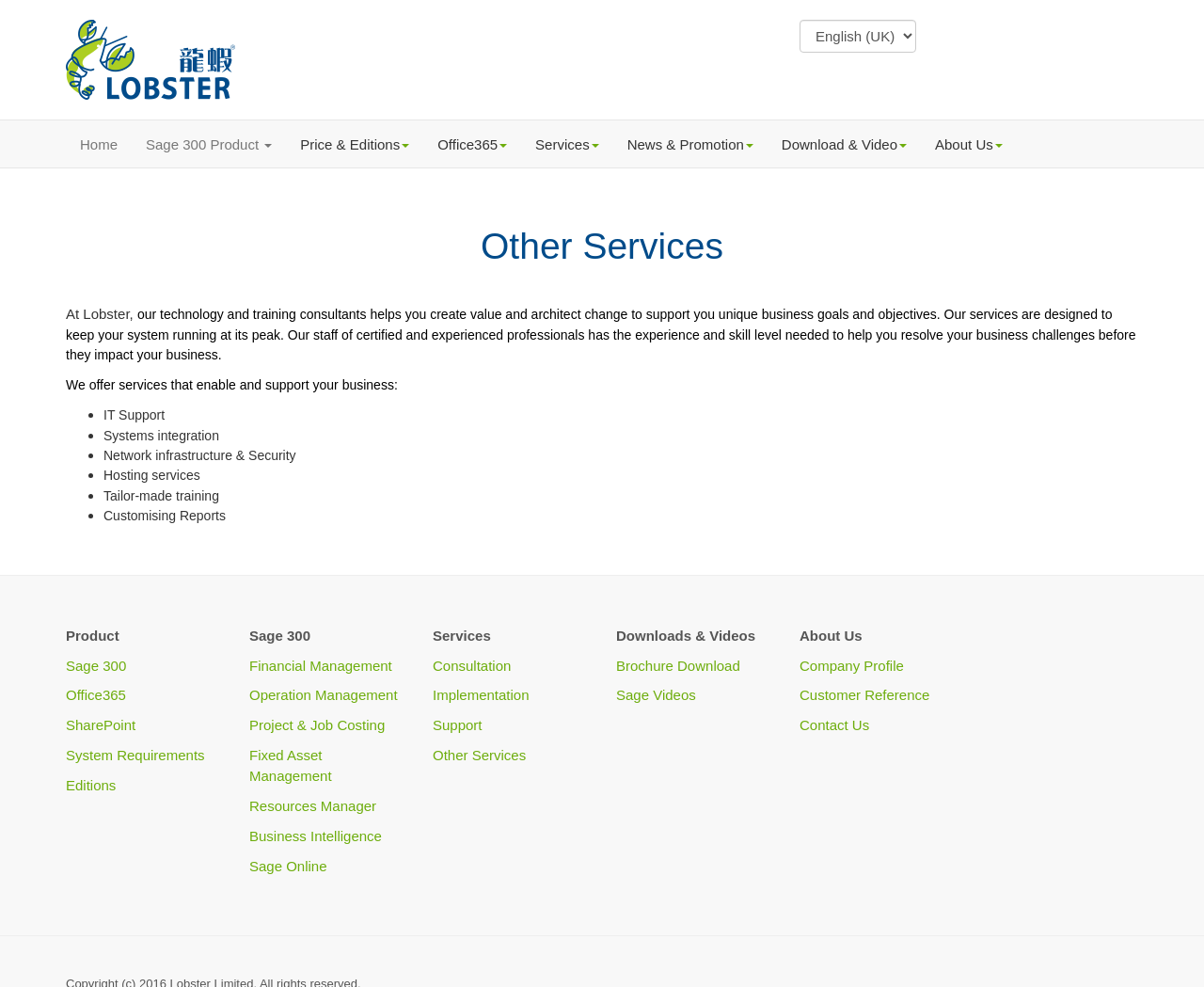Using the description: "Editions", identify the bounding box of the corresponding UI element in the screenshot.

[0.055, 0.788, 0.096, 0.804]